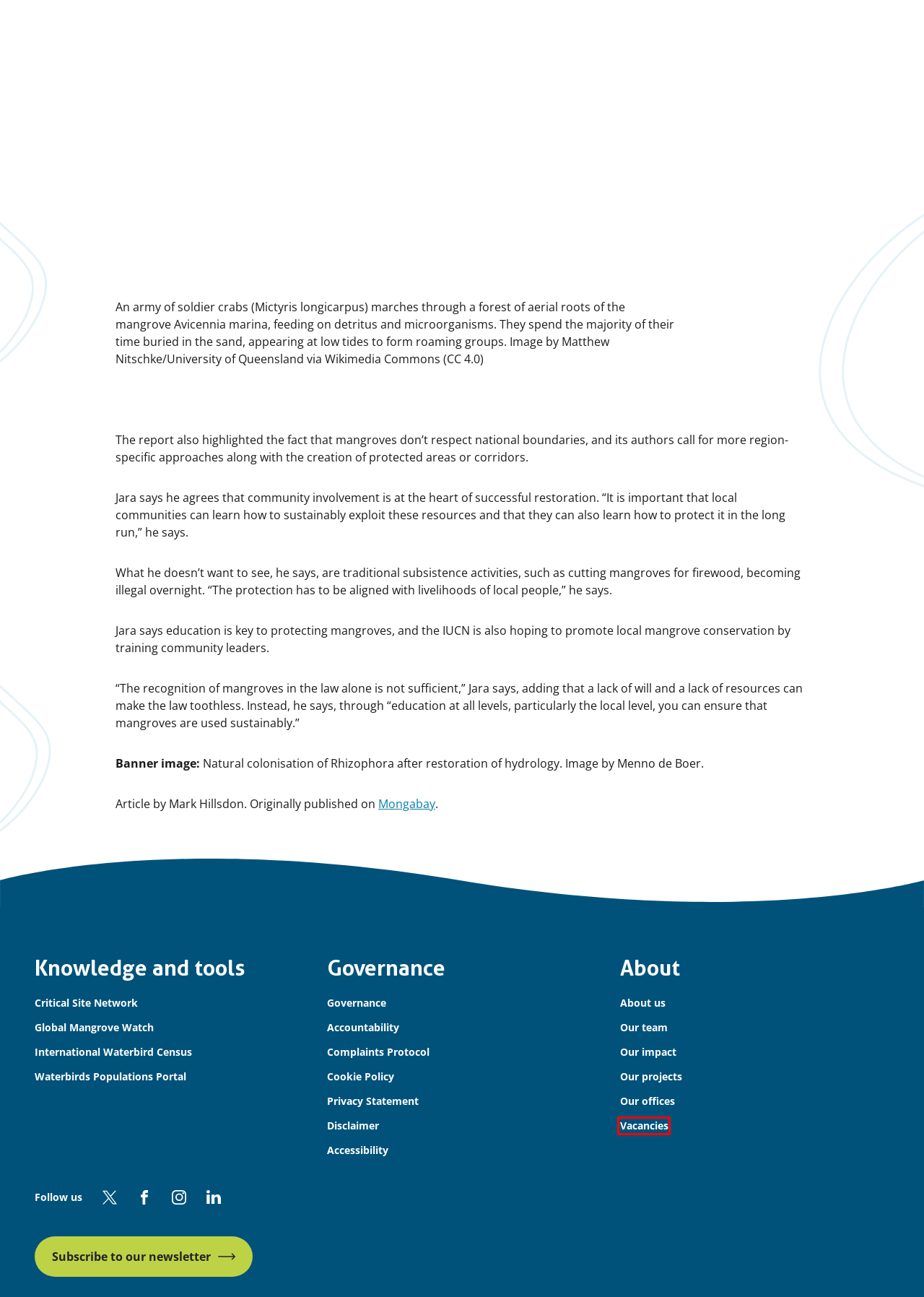You are presented with a screenshot of a webpage that includes a red bounding box around an element. Determine which webpage description best matches the page that results from clicking the element within the red bounding box. Here are the candidates:
A. Governance - Wetlands International
B. Our team - Wetlands International
C. Global Mangrove Watch
D. Accessibility - Wetlands International
E. Critical Sites Network Tool 2.0
F. Complaints Protocol - Wetlands International
G. Vacancies - Wetlands International
H. Waterbird Population Estimates

G